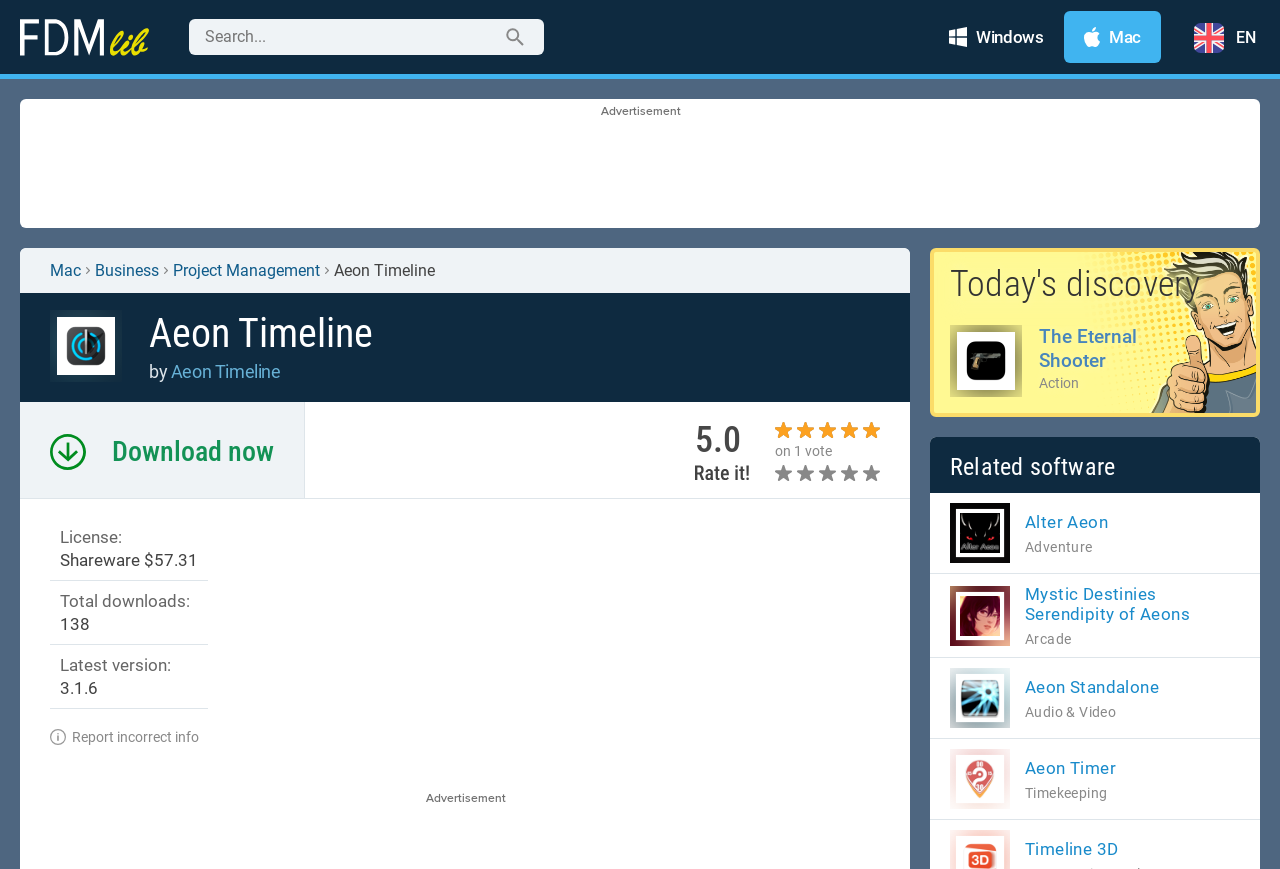What type of license does the software have?
Can you offer a detailed and complete answer to this question?

The webpage contains a StaticText element with the text 'Shareware $57.31' which indicates that the software has a shareware license and costs $57.31.